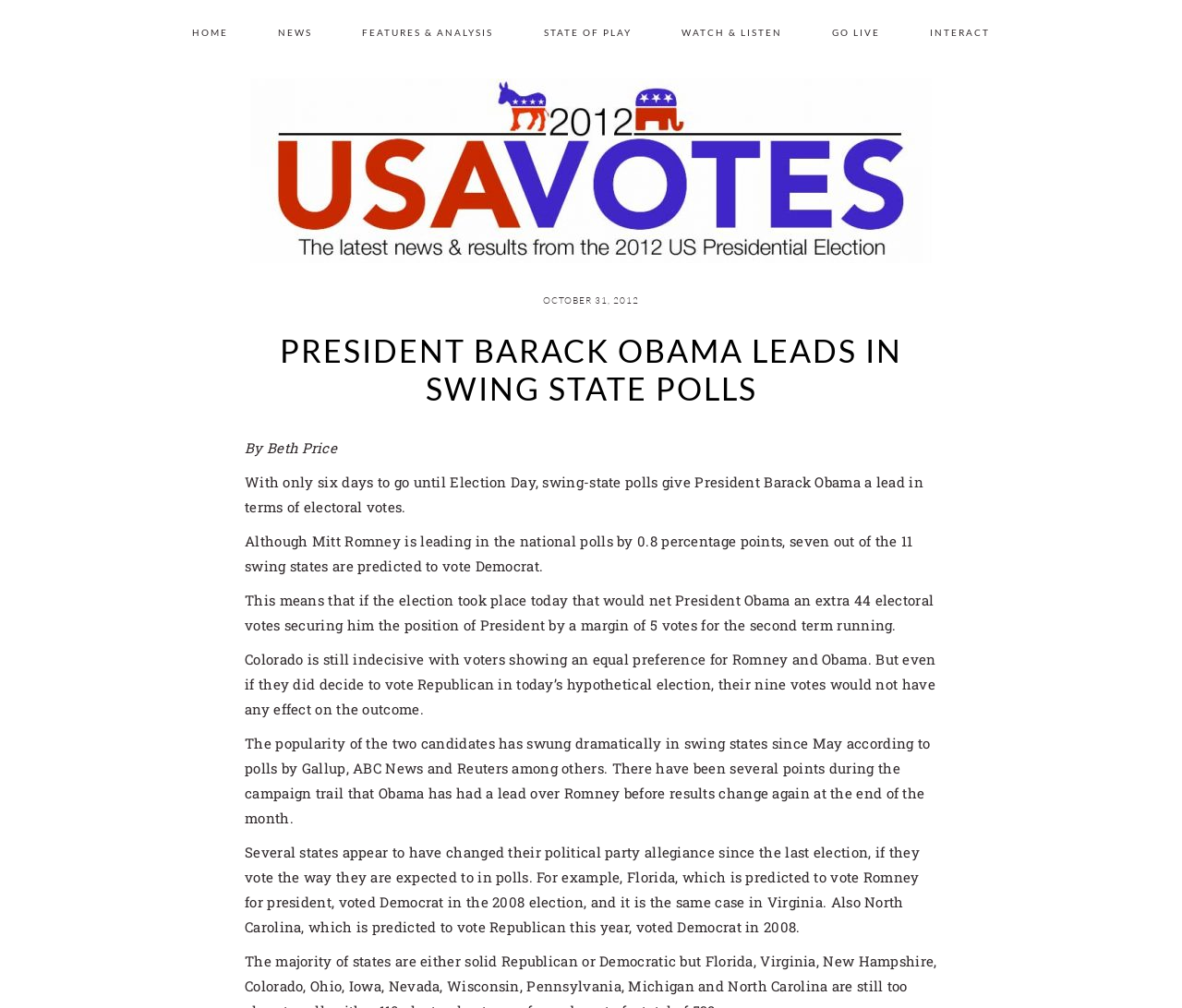Respond to the following question with a brief word or phrase:
What is the current lead of Romney in national polls?

0.8 percentage points